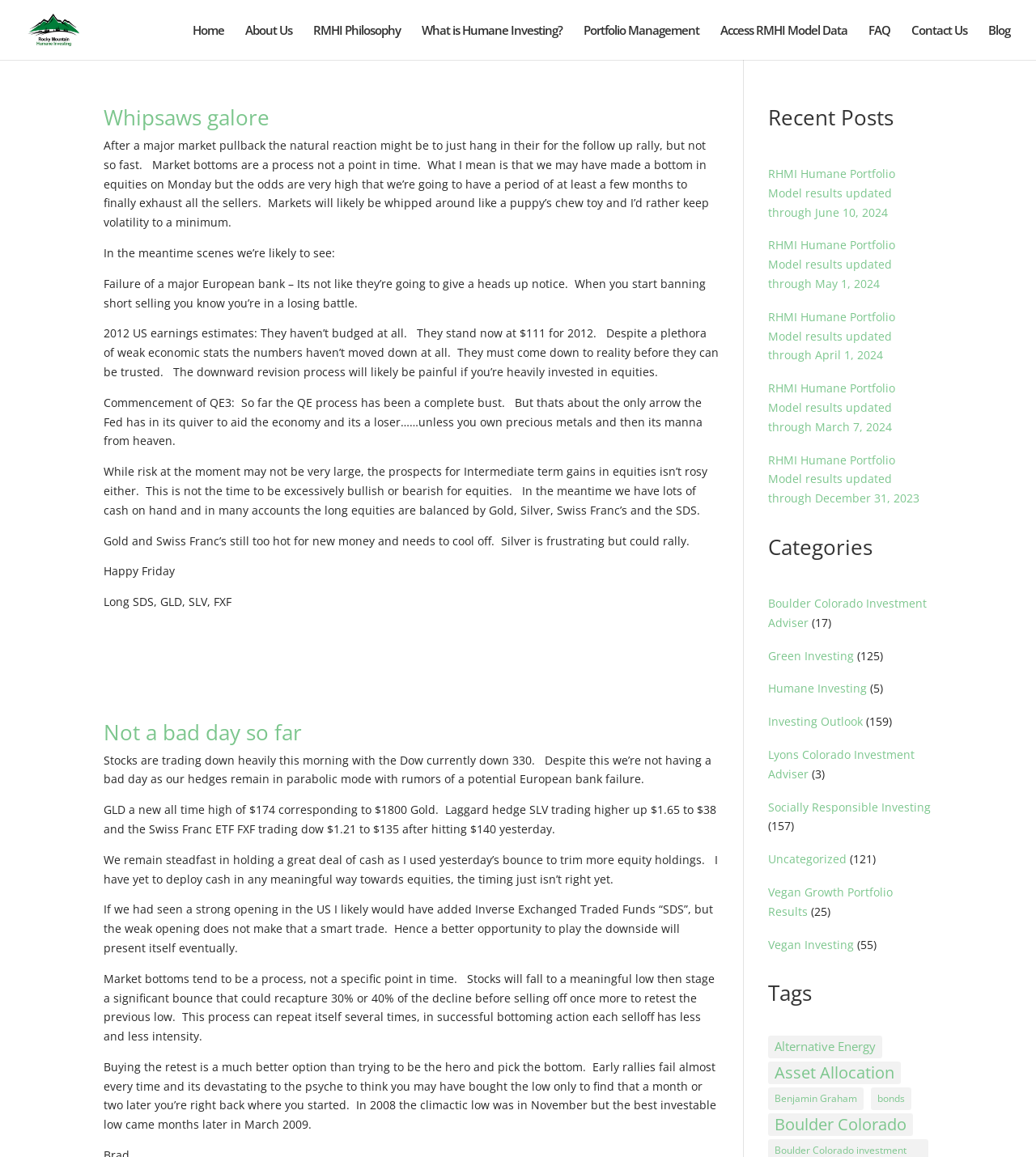Provide a brief response to the question using a single word or phrase: 
What is the author's view on gold and silver?

Positive